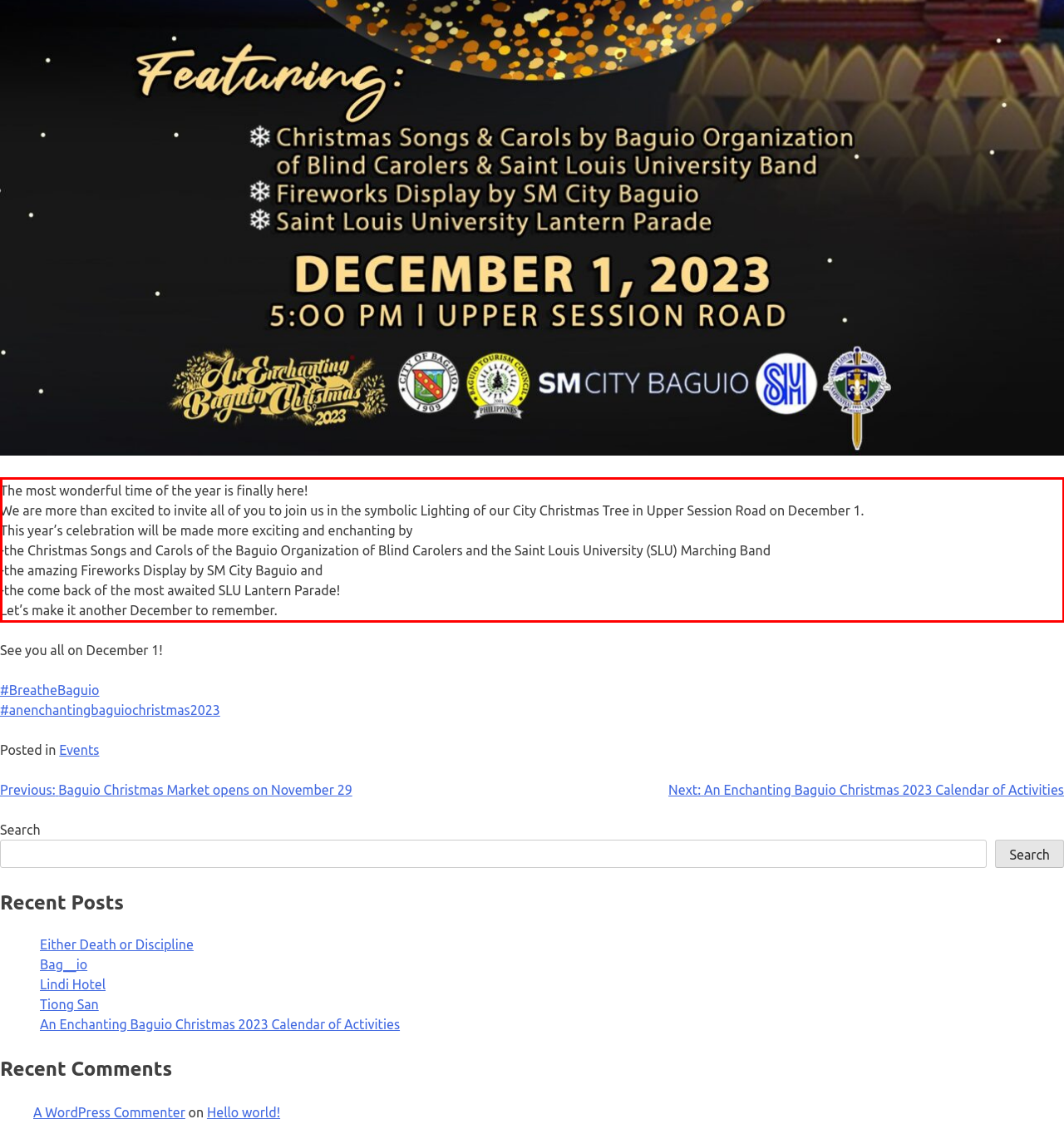You have a screenshot with a red rectangle around a UI element. Recognize and extract the text within this red bounding box using OCR.

The most wonderful time of the year is finally here! We are more than excited to invite all of you to join us in the symbolic Lighting of our City Christmas Tree in Upper Session Road on December 1. This year’s celebration will be made more exciting and enchanting by -the Christmas Songs and Carols of the Baguio Organization of Blind Carolers and the Saint Louis University (SLU) Marching Band -the amazing Fireworks Display by SM City Baguio and -the come back of the most awaited SLU Lantern Parade! Let’s make it another December to remember.